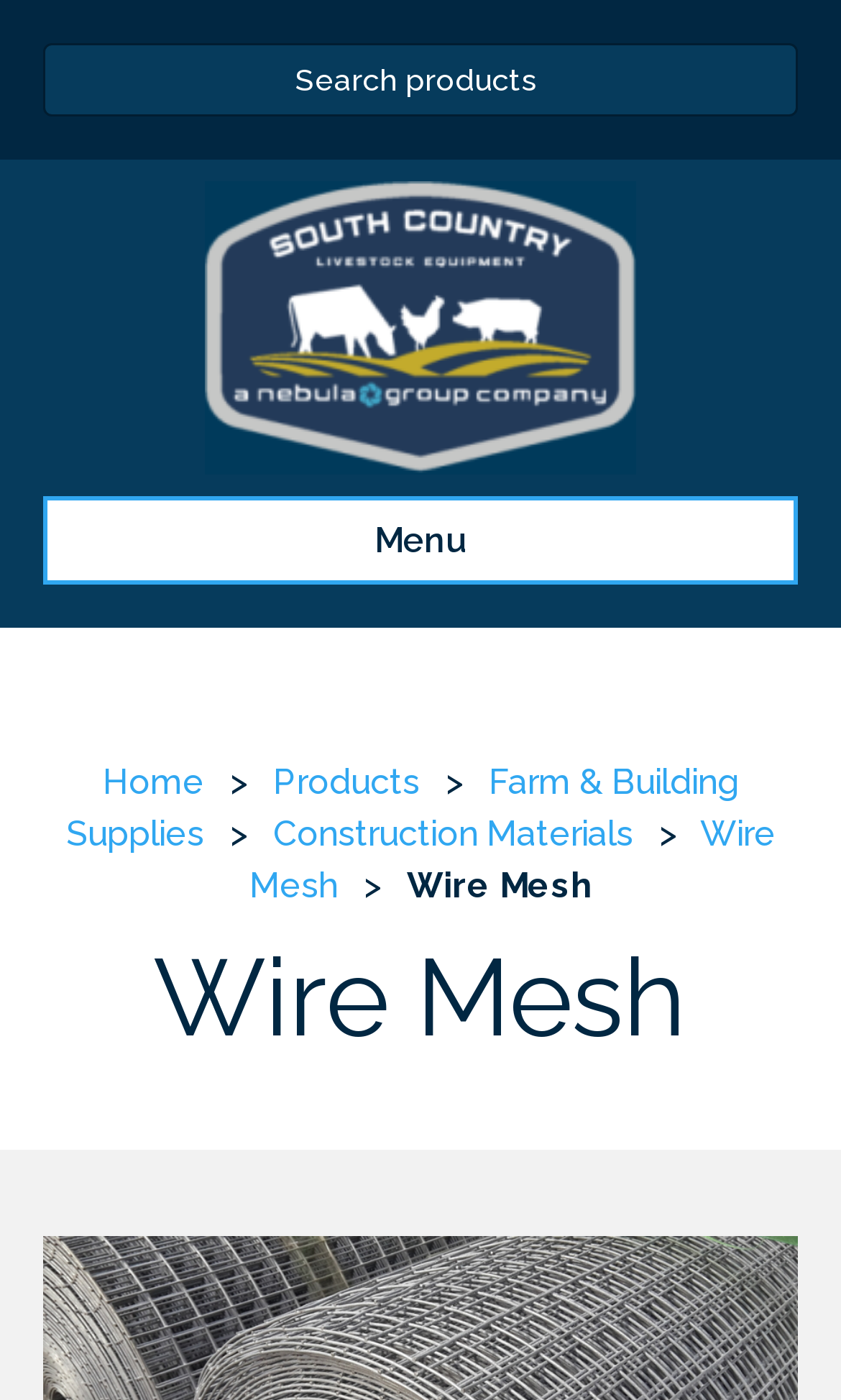Answer the following inquiry with a single word or phrase:
What is the main product category?

Wire Mesh